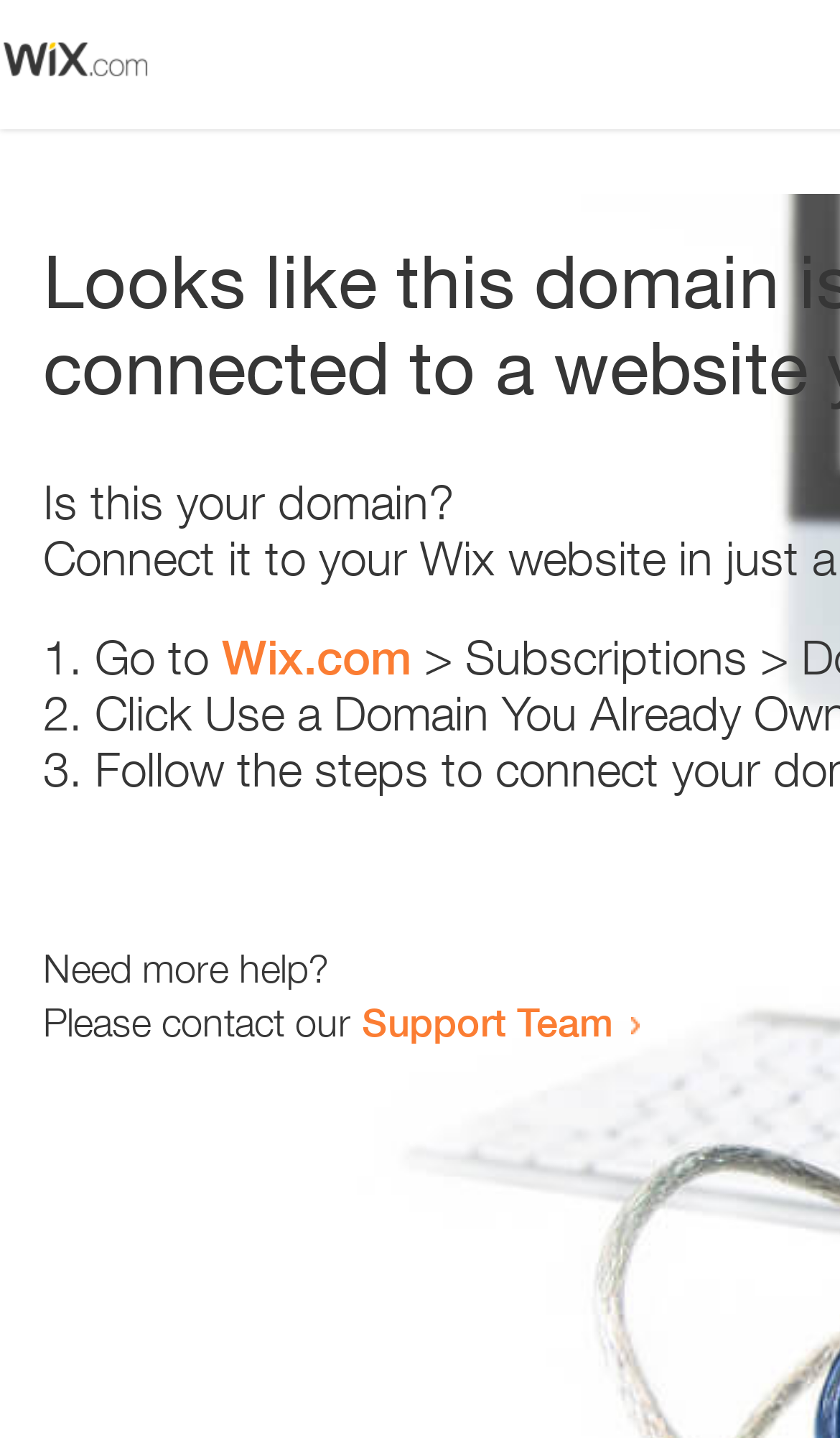Analyze the image and deliver a detailed answer to the question: What is the support team contact method?

The webpage contains a link 'Support Team' which suggests that the support team can be contacted by clicking on this link. This implies that the contact method is a link.